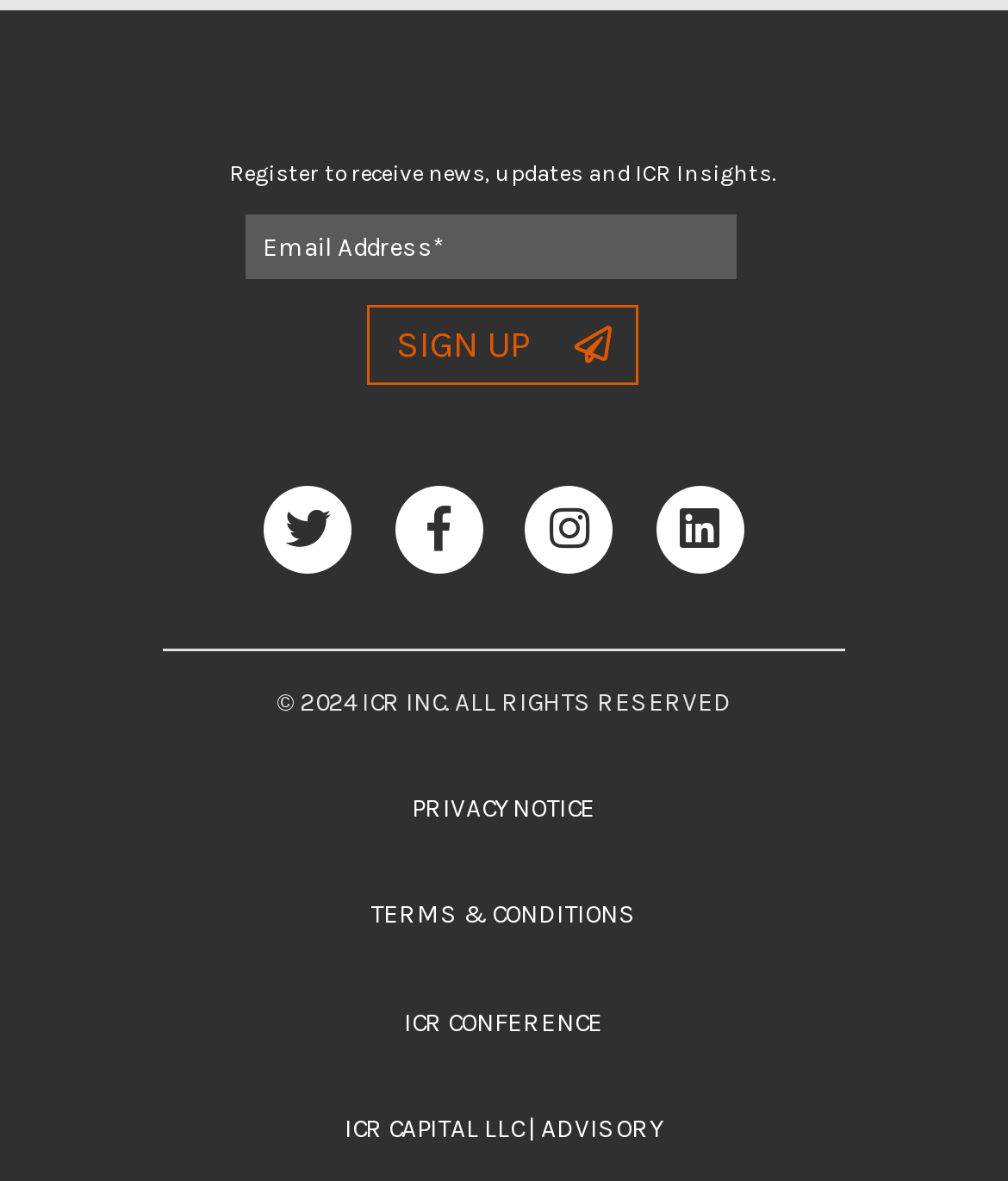Please answer the following question using a single word or phrase: 
What are the links at the bottom of the page?

ICR related links